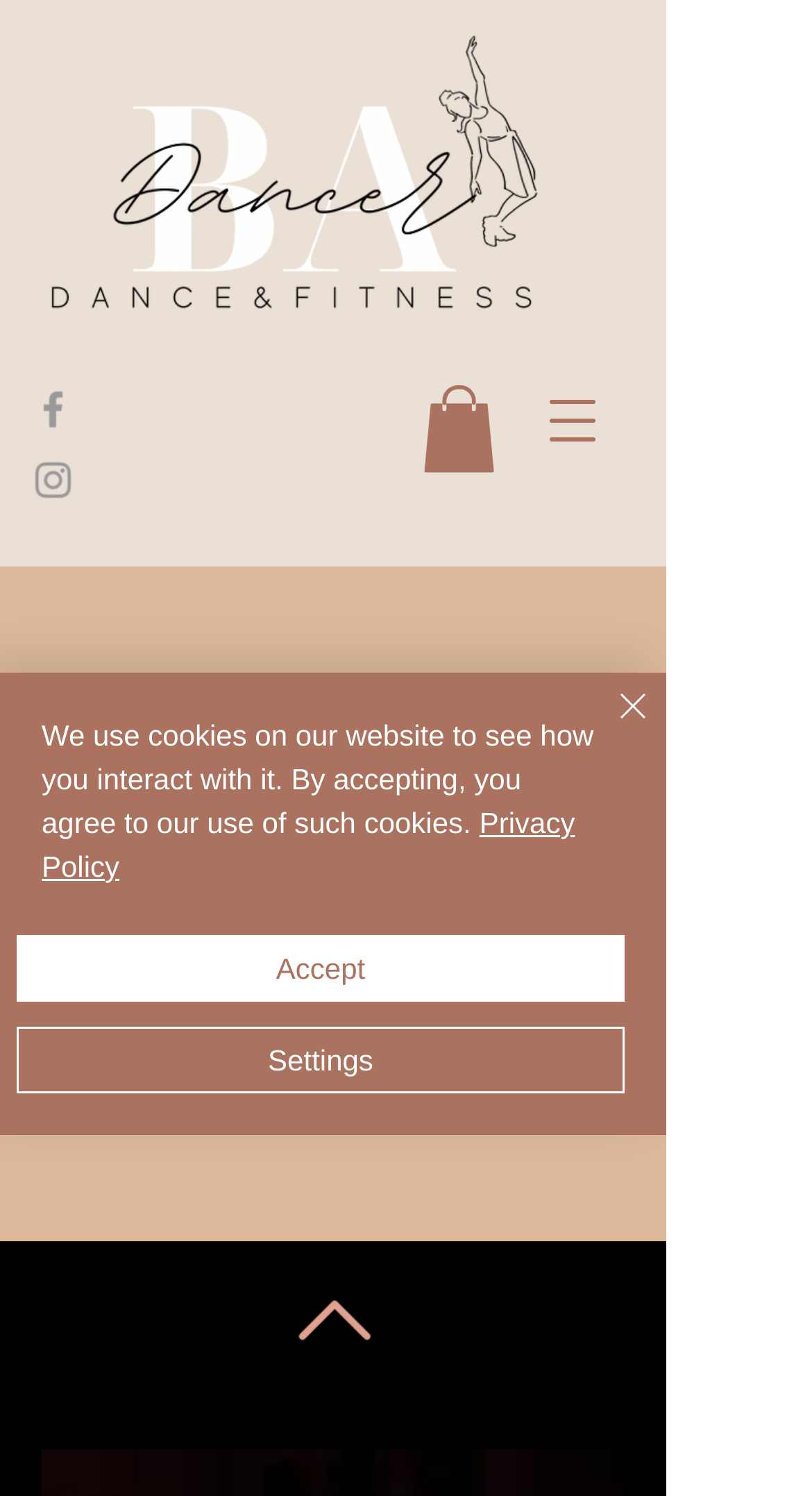What is the status of the page?
Use the screenshot to answer the question with a single word or phrase.

Page not found